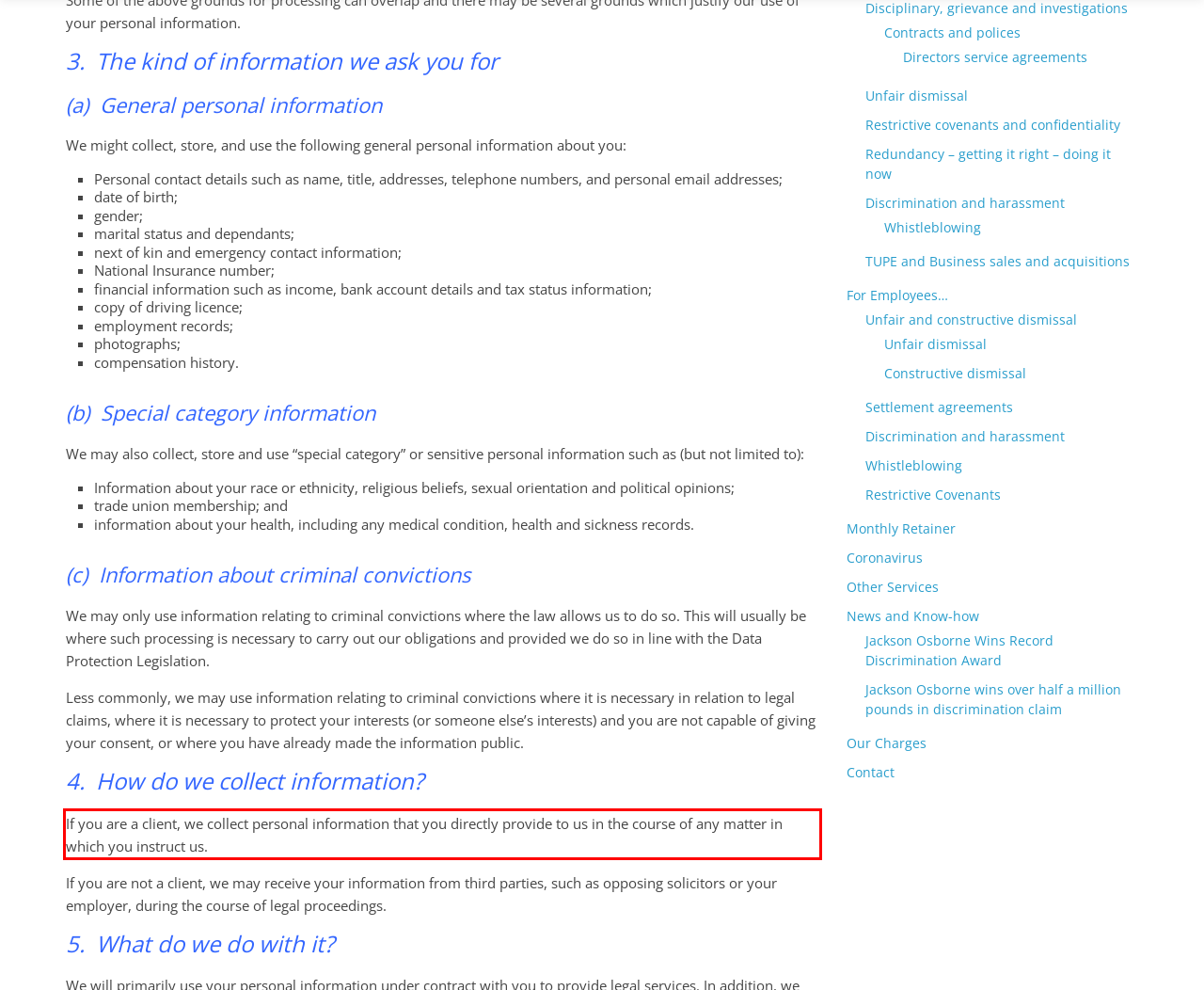Given a screenshot of a webpage with a red bounding box, extract the text content from the UI element inside the red bounding box.

If you are a client, we collect personal information that you directly provide to us in the course of any matter in which you instruct us.